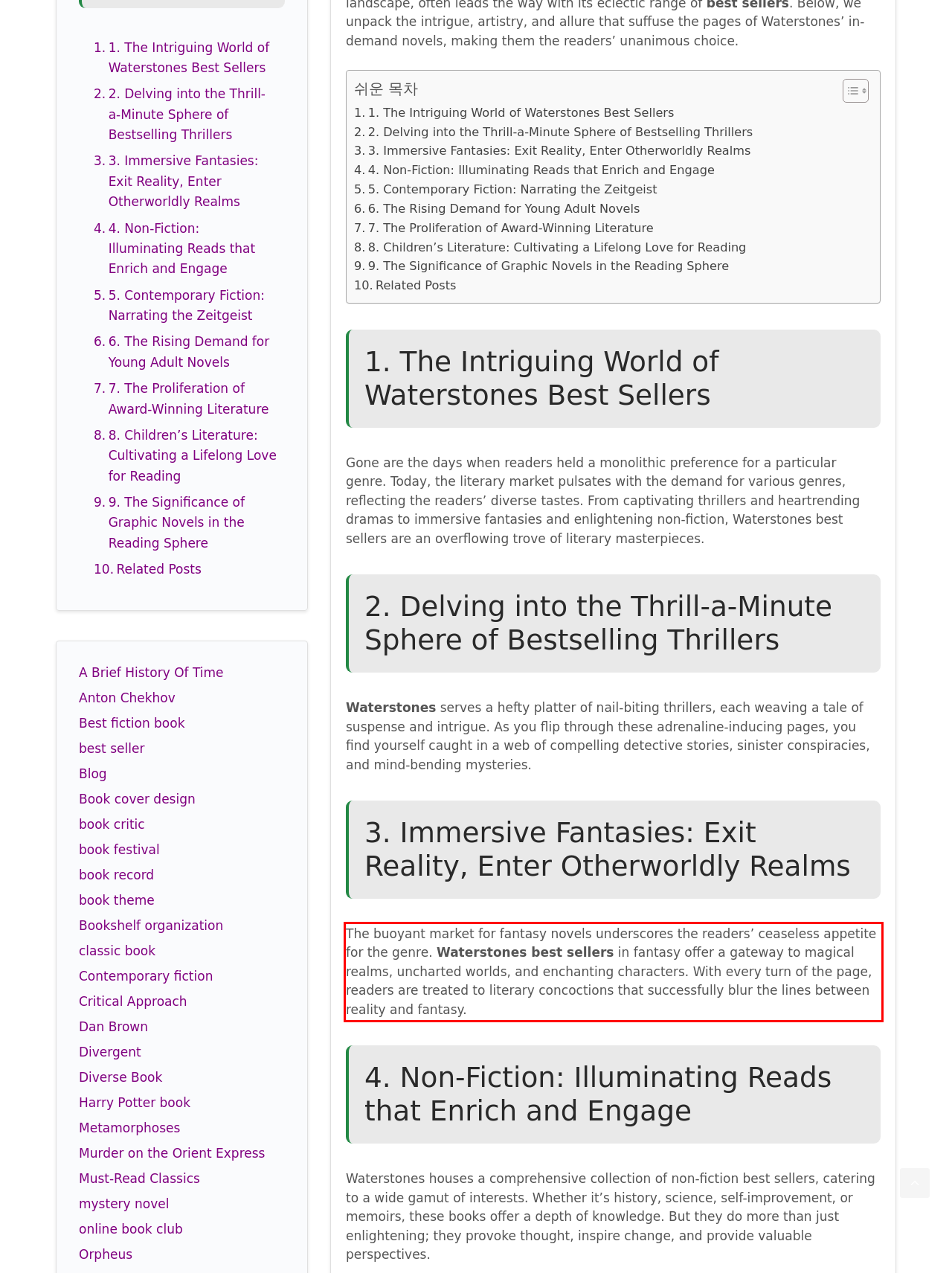Analyze the red bounding box in the provided webpage screenshot and generate the text content contained within.

The buoyant market for fantasy novels underscores the readers’ ceaseless appetite for the genre. Waterstones best sellers in fantasy offer a gateway to magical realms, uncharted worlds, and enchanting characters. With every turn of the page, readers are treated to literary concoctions that successfully blur the lines between reality and fantasy.